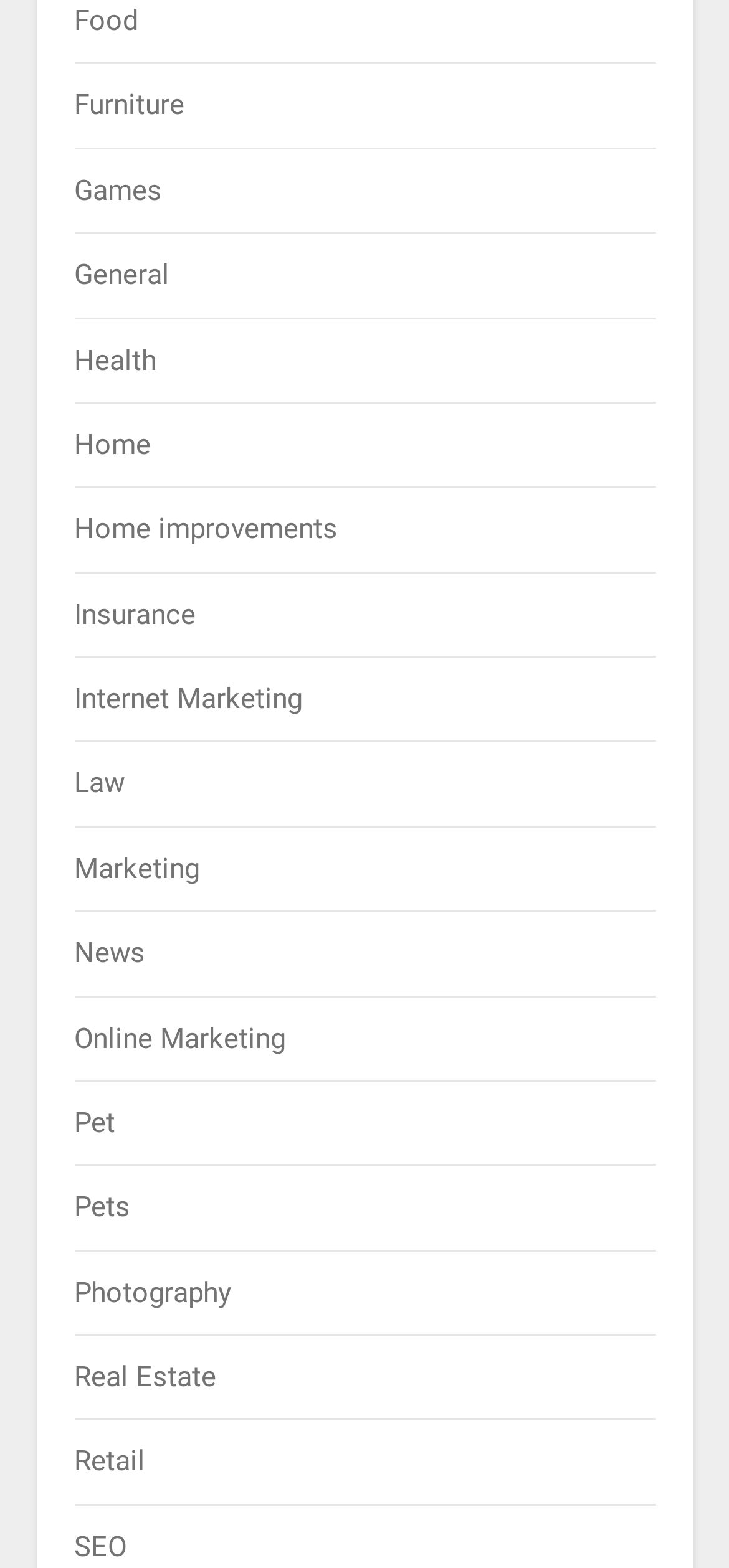Locate the bounding box coordinates of the clickable region necessary to complete the following instruction: "Click on Food". Provide the coordinates in the format of four float numbers between 0 and 1, i.e., [left, top, right, bottom].

[0.101, 0.002, 0.188, 0.024]